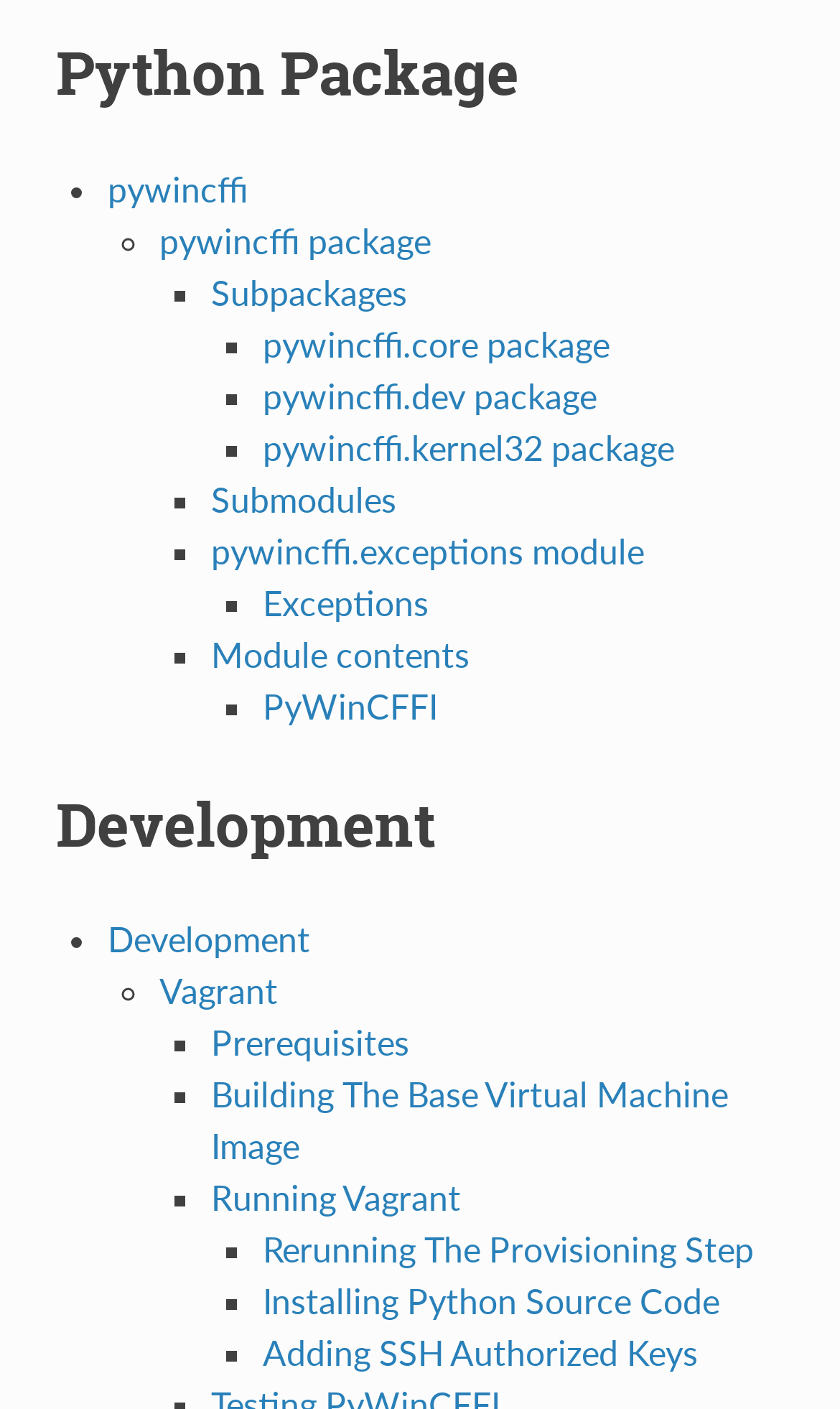How many subpackages are listed?
Look at the screenshot and respond with one word or a short phrase.

3